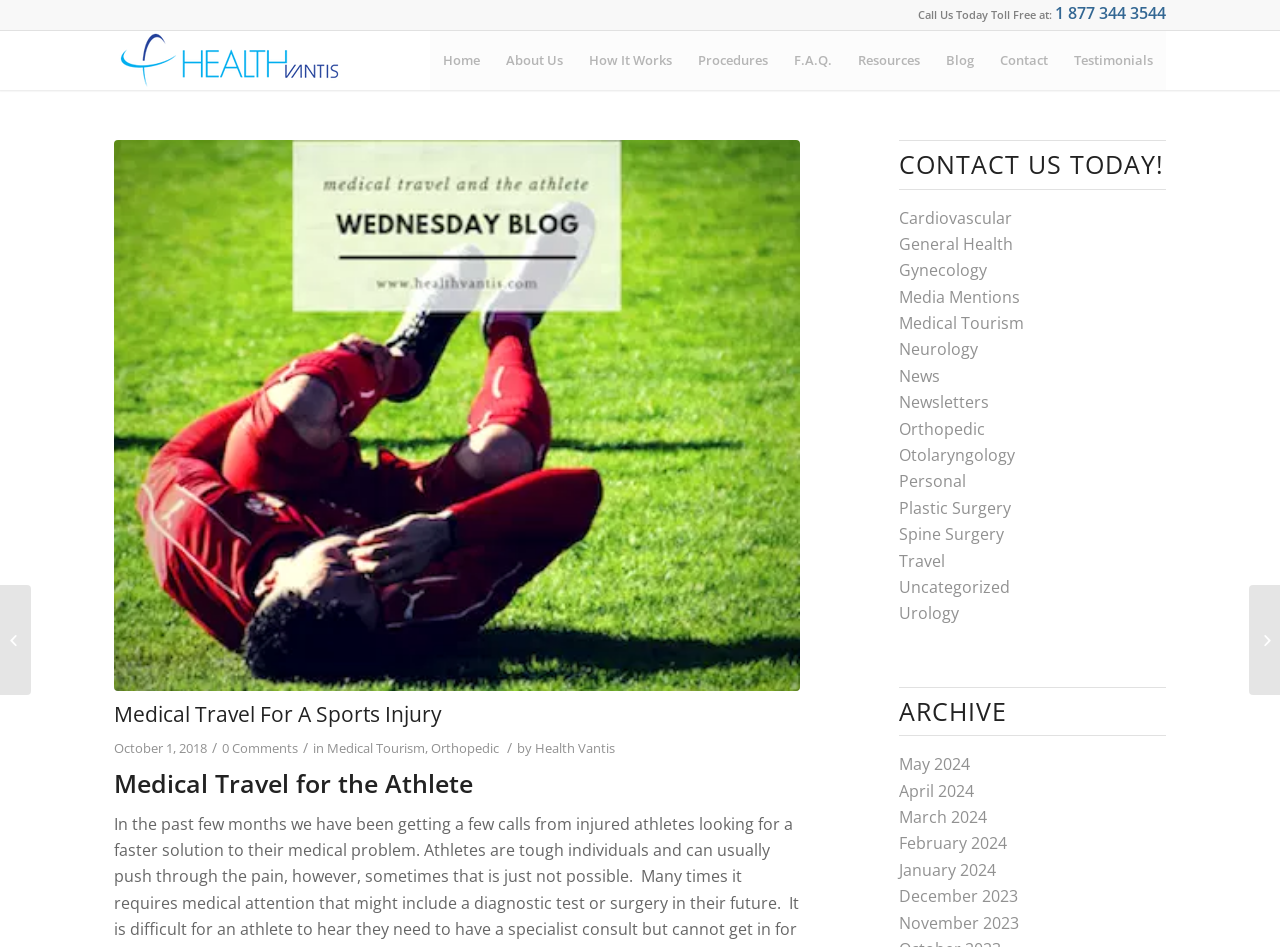Provide the bounding box coordinates of the HTML element described by the text: "1 877 344 3544".

[0.824, 0.002, 0.911, 0.025]